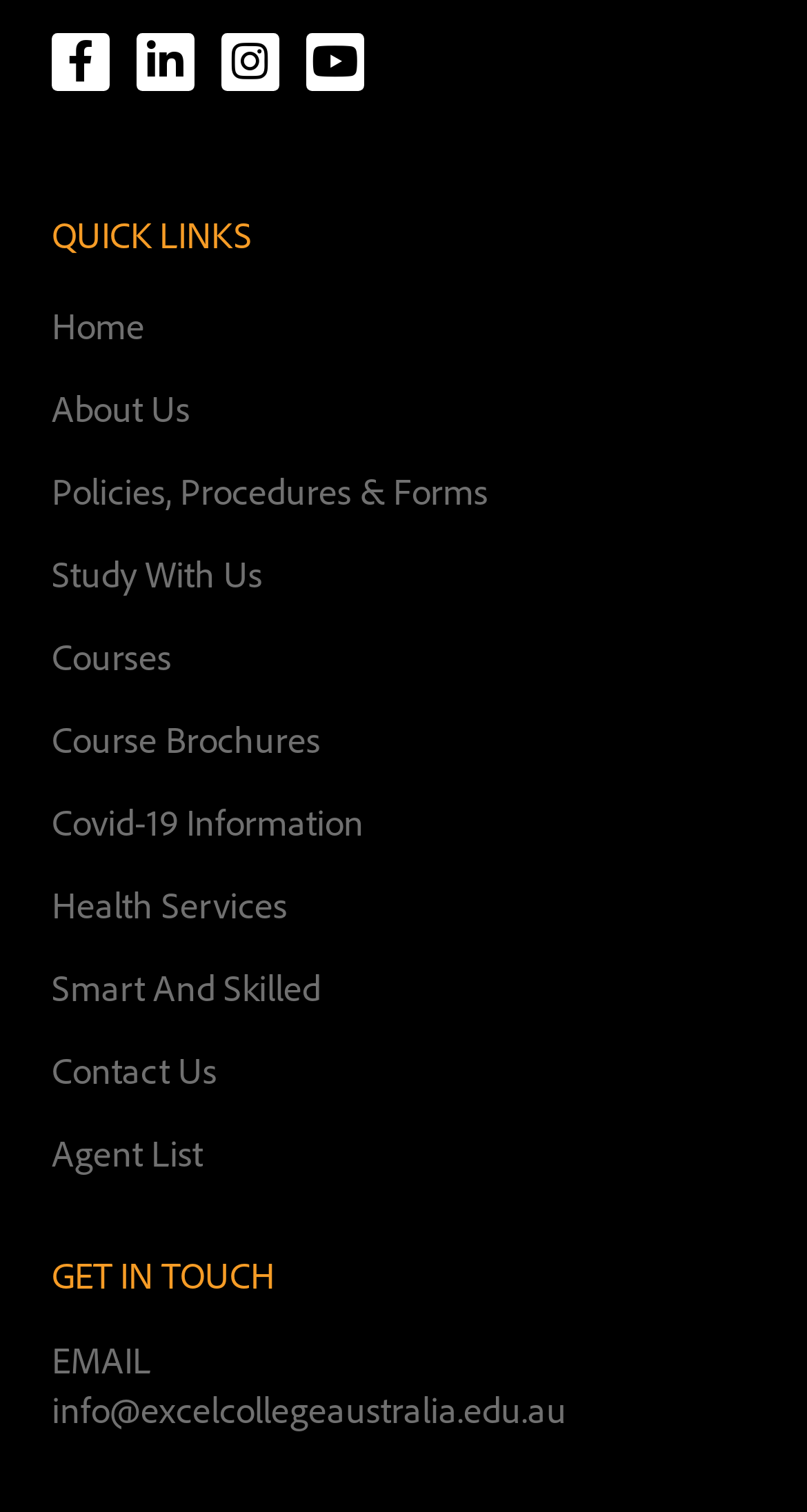Find the bounding box coordinates for the area you need to click to carry out the instruction: "View Instagram profile". The coordinates should be four float numbers between 0 and 1, indicated as [left, top, right, bottom].

[0.274, 0.022, 0.346, 0.061]